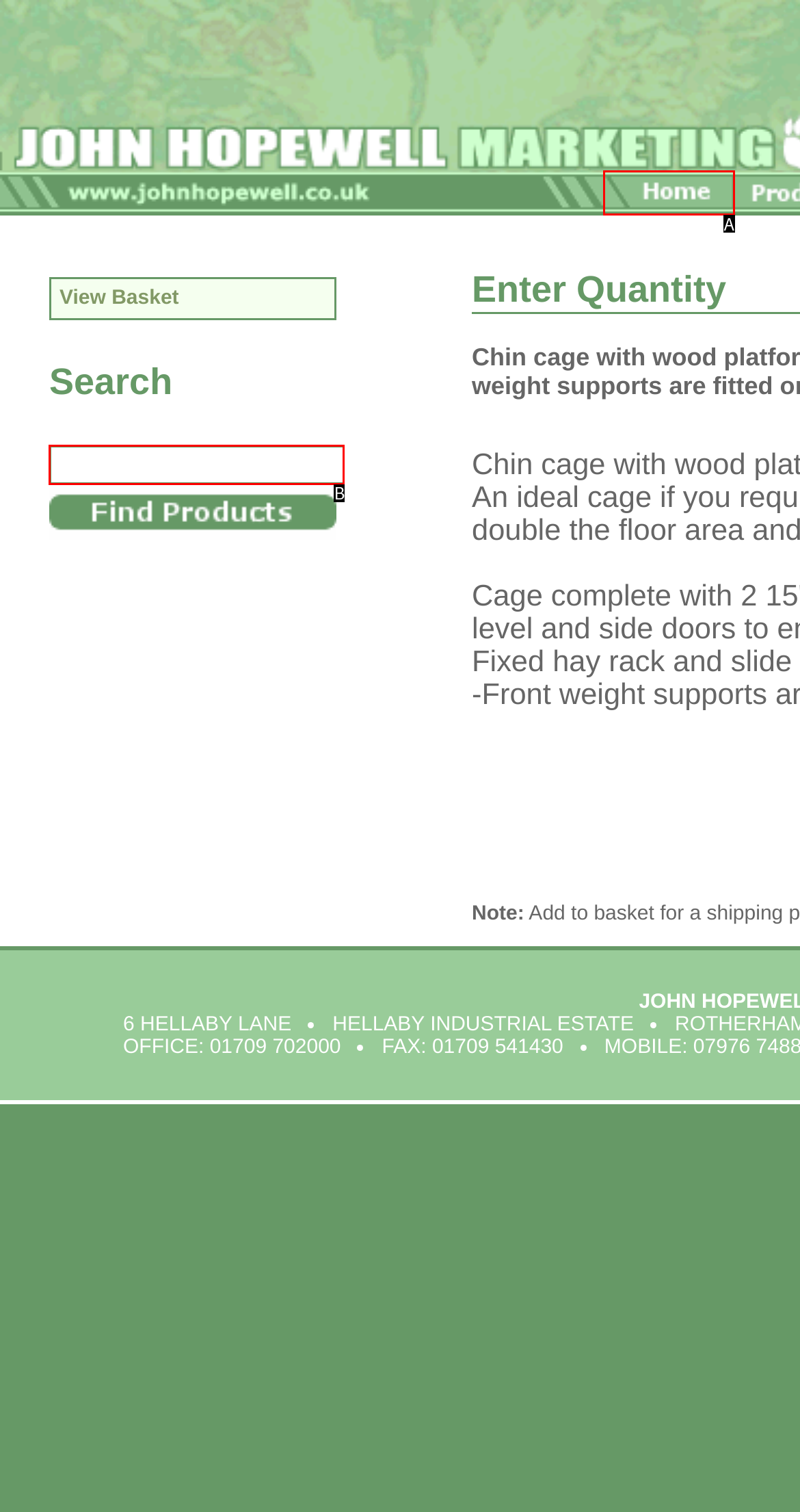Match the description: alt="Home" to the correct HTML element. Provide the letter of your choice from the given options.

A